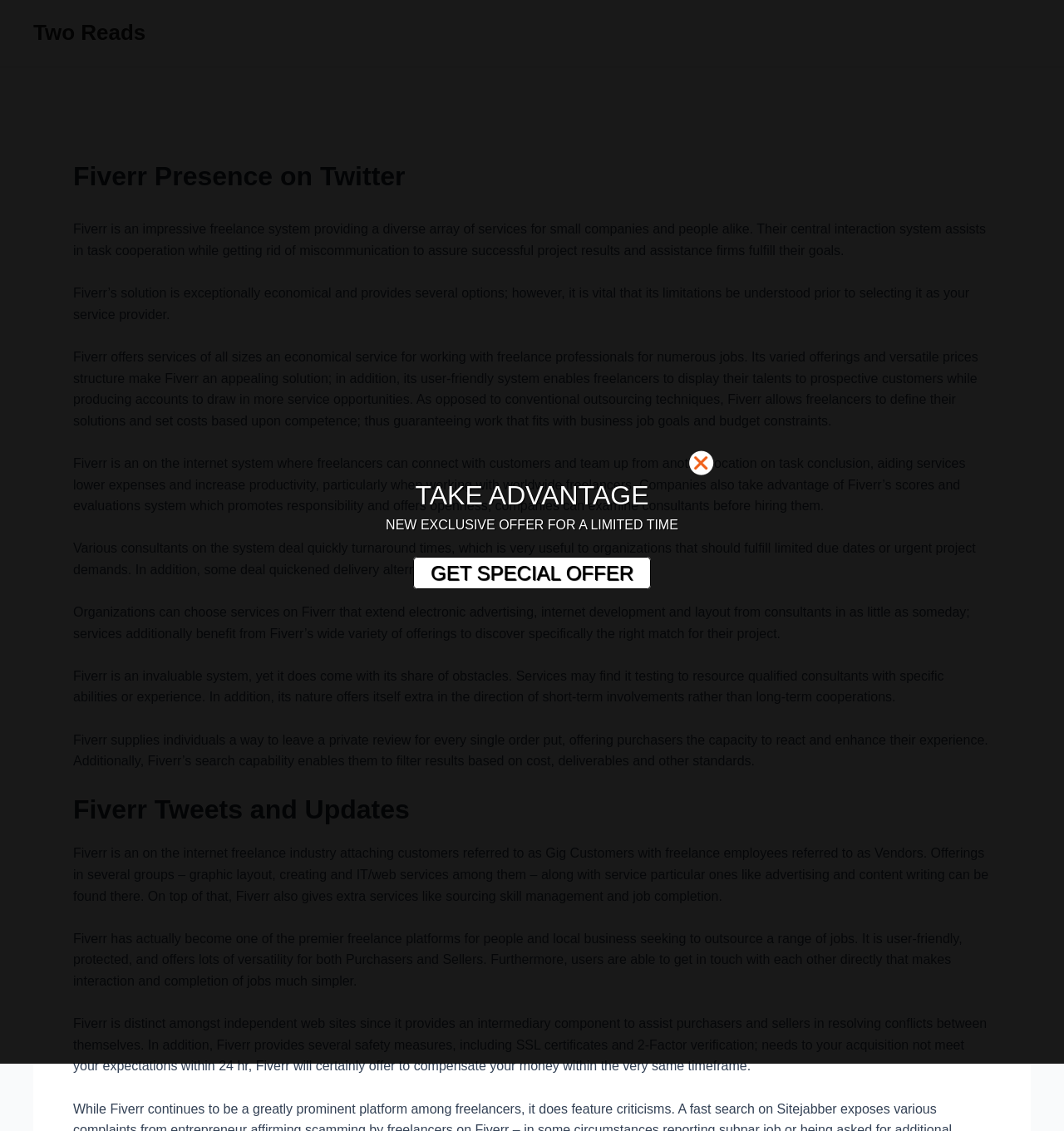Provide your answer in a single word or phrase: 
What is the limitation of Fiverr?

Difficult to find qualified consultants